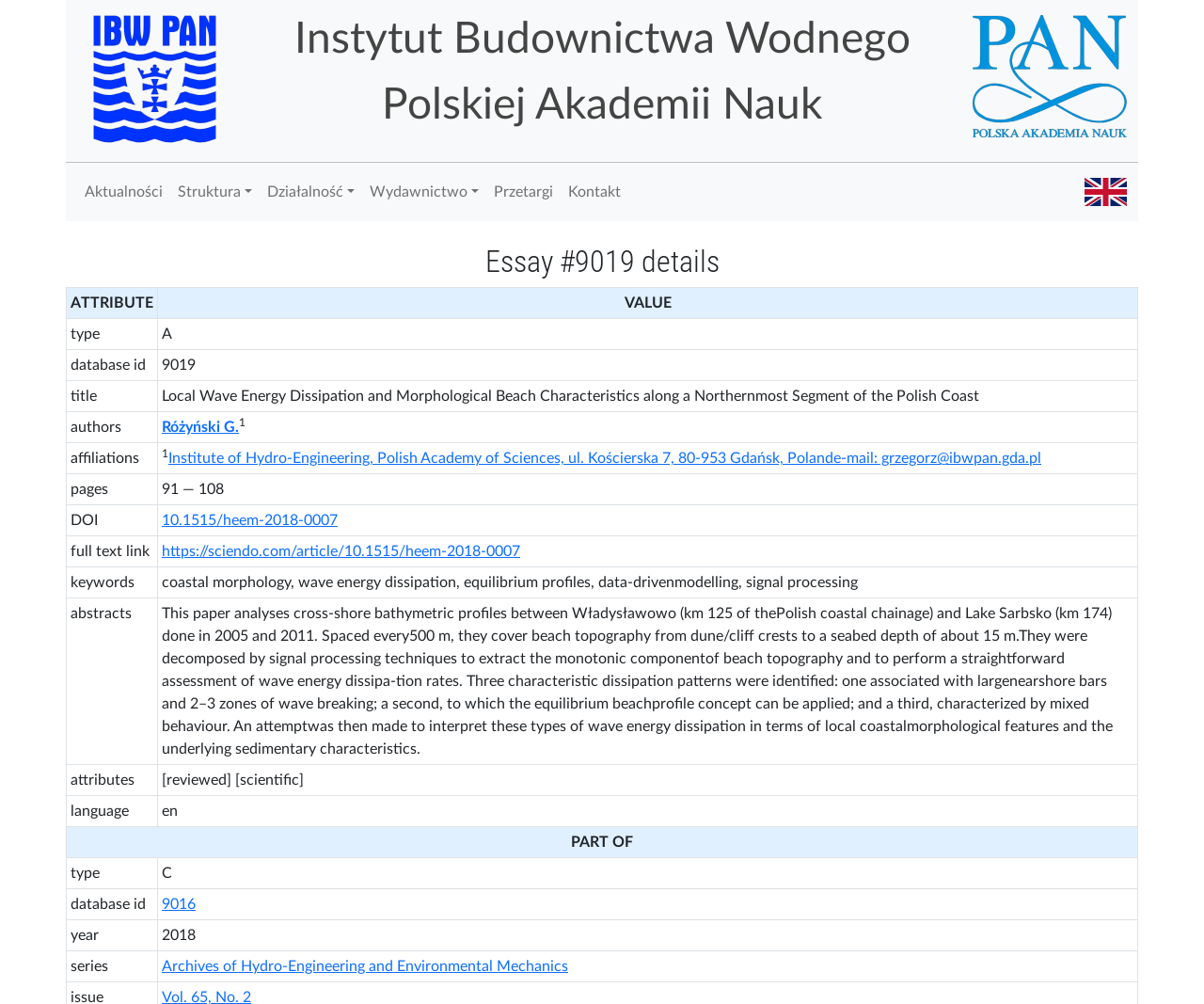Respond with a single word or short phrase to the following question: 
What is the title of the publication?

Local Wave Energy Dissipation and Morphological Beach Characteristics along a Northernmost Segment of the Polish Coast